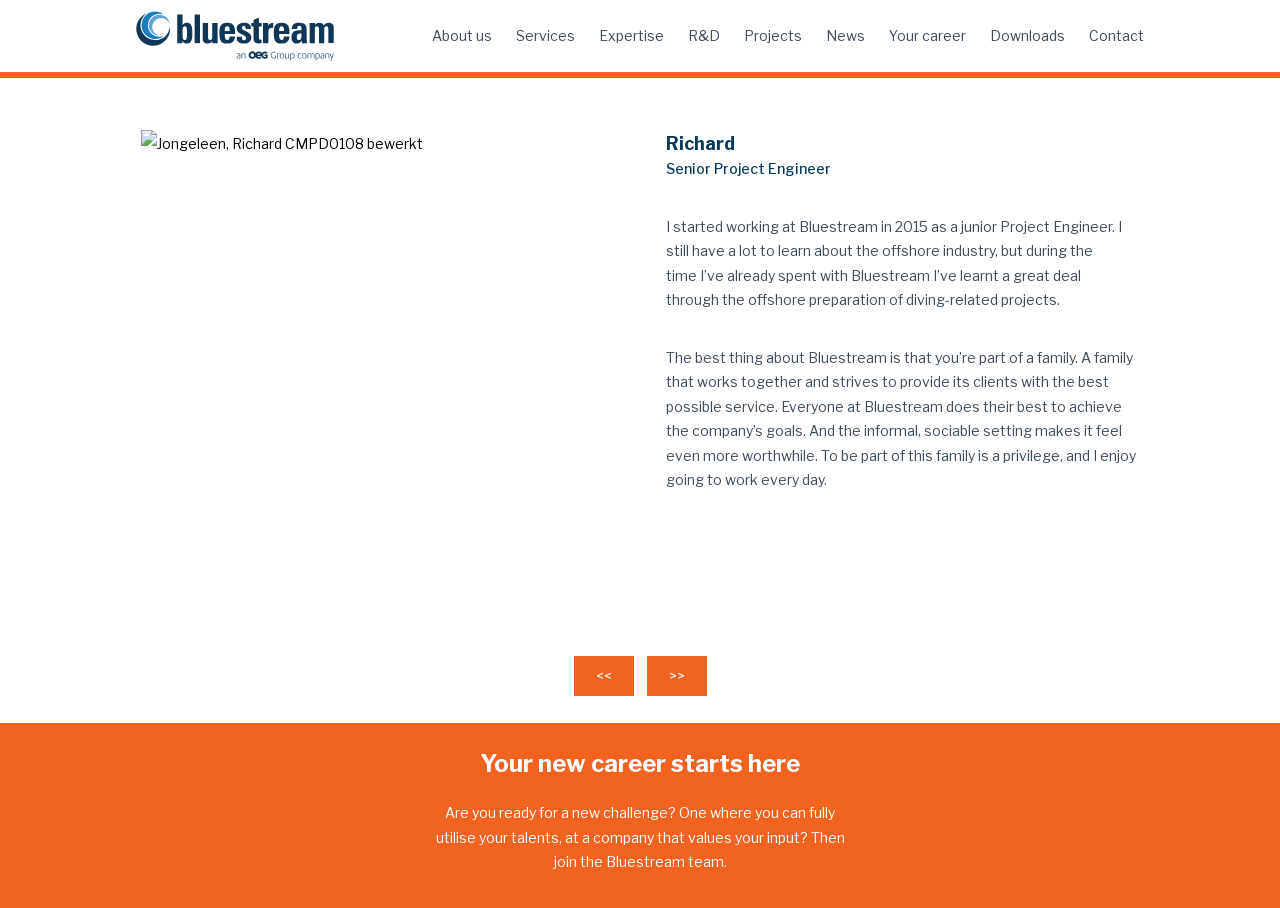What is the name of the person on this webpage?
Please provide a single word or phrase based on the screenshot.

Richard